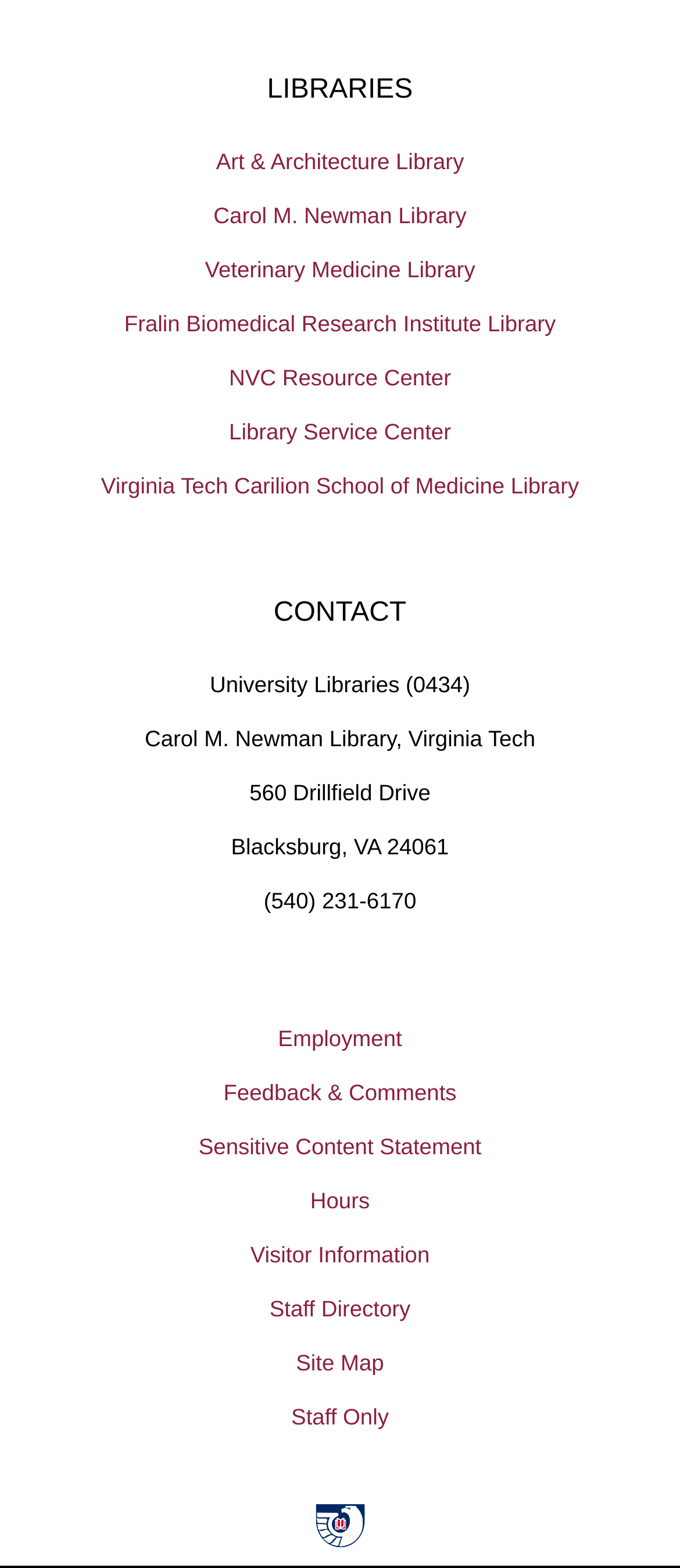How many links are there under the 'CONTACT' heading?
Answer with a single word or phrase, using the screenshot for reference.

5